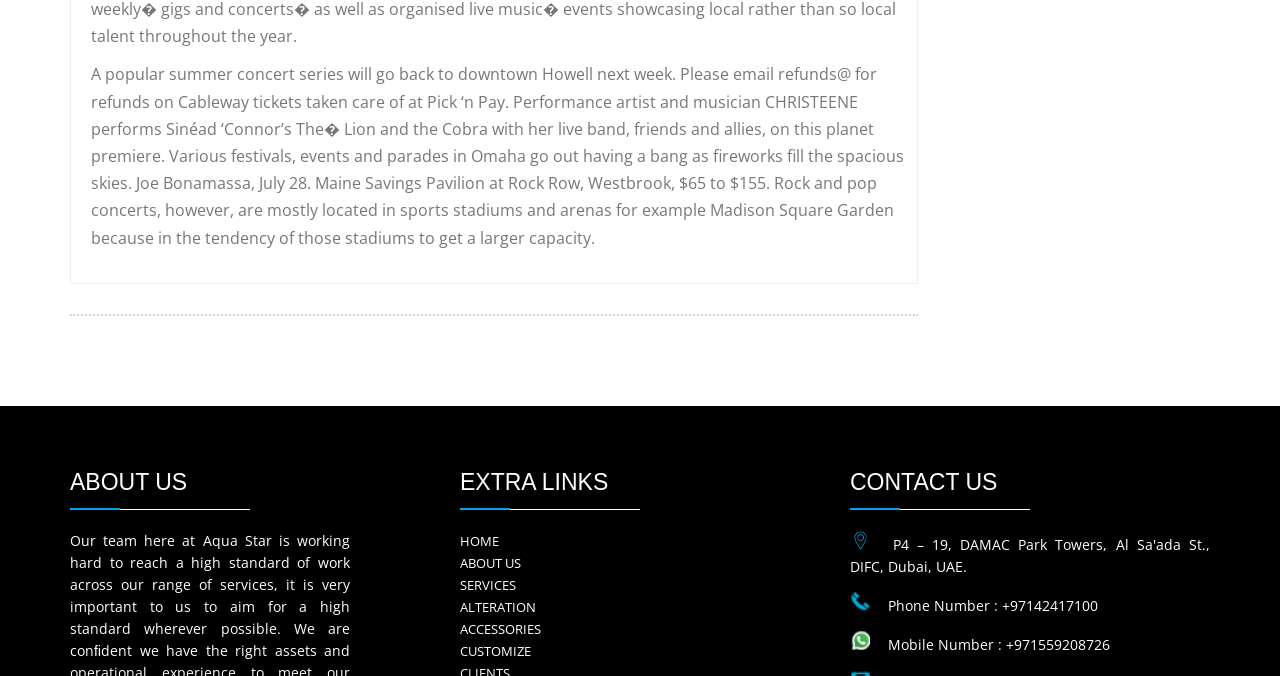Provide a thorough and detailed response to the question by examining the image: 
How many links are provided in the navigation menu?

The navigation menu is located at the bottom of the webpage and contains 6 links: 'HOME', 'ABOUT US', 'SERVICES', 'ALTERATION', 'ACCESSORIES', and 'CUSTOMIZE'.